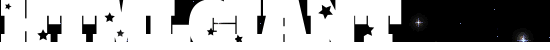Answer the question below in one word or phrase:
What is the focus of Joshua Ware's work?

Creative and imaginative